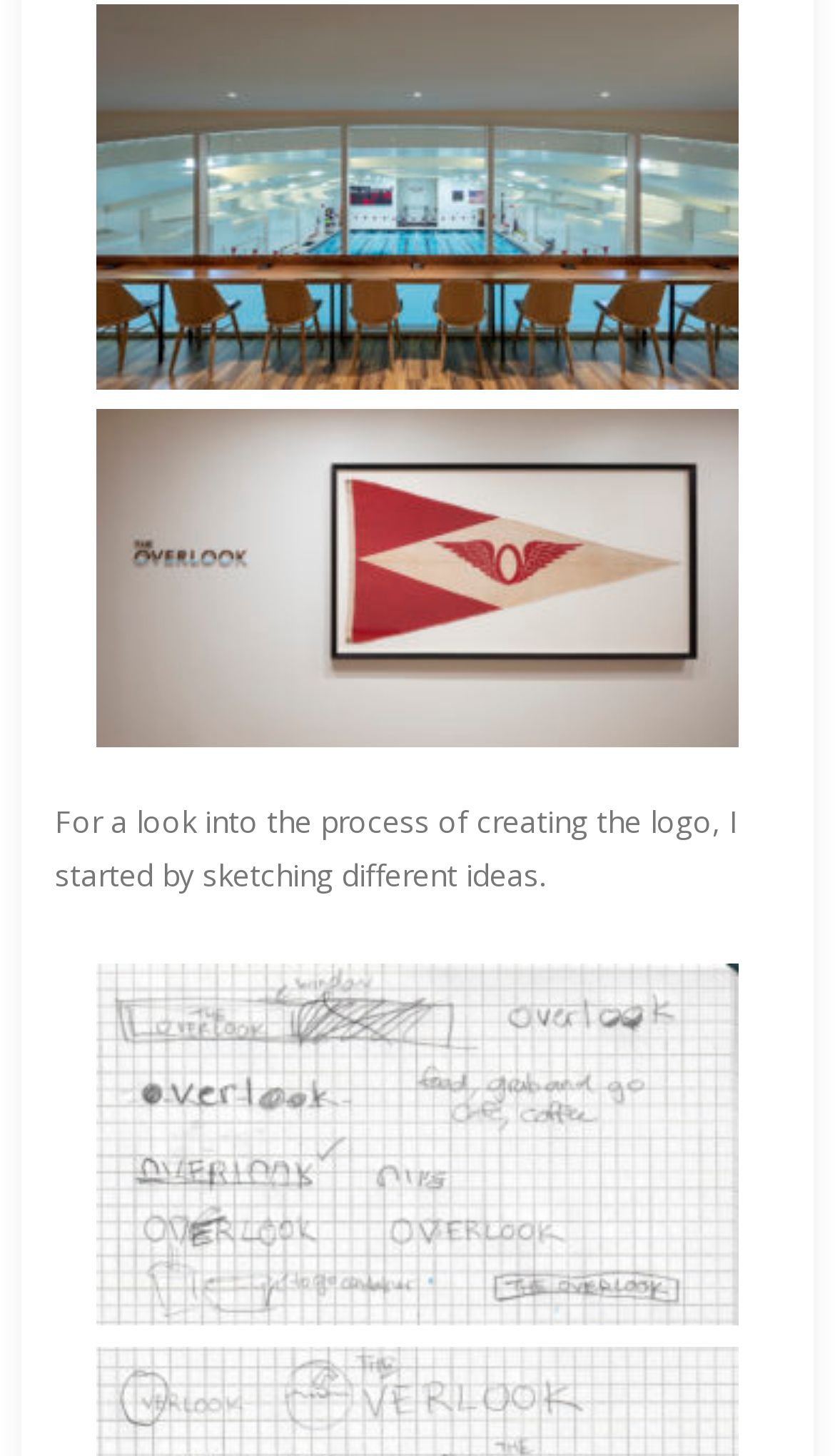Give a short answer using one word or phrase for the question:
What is the topic of the text below the first image?

Creating the logo